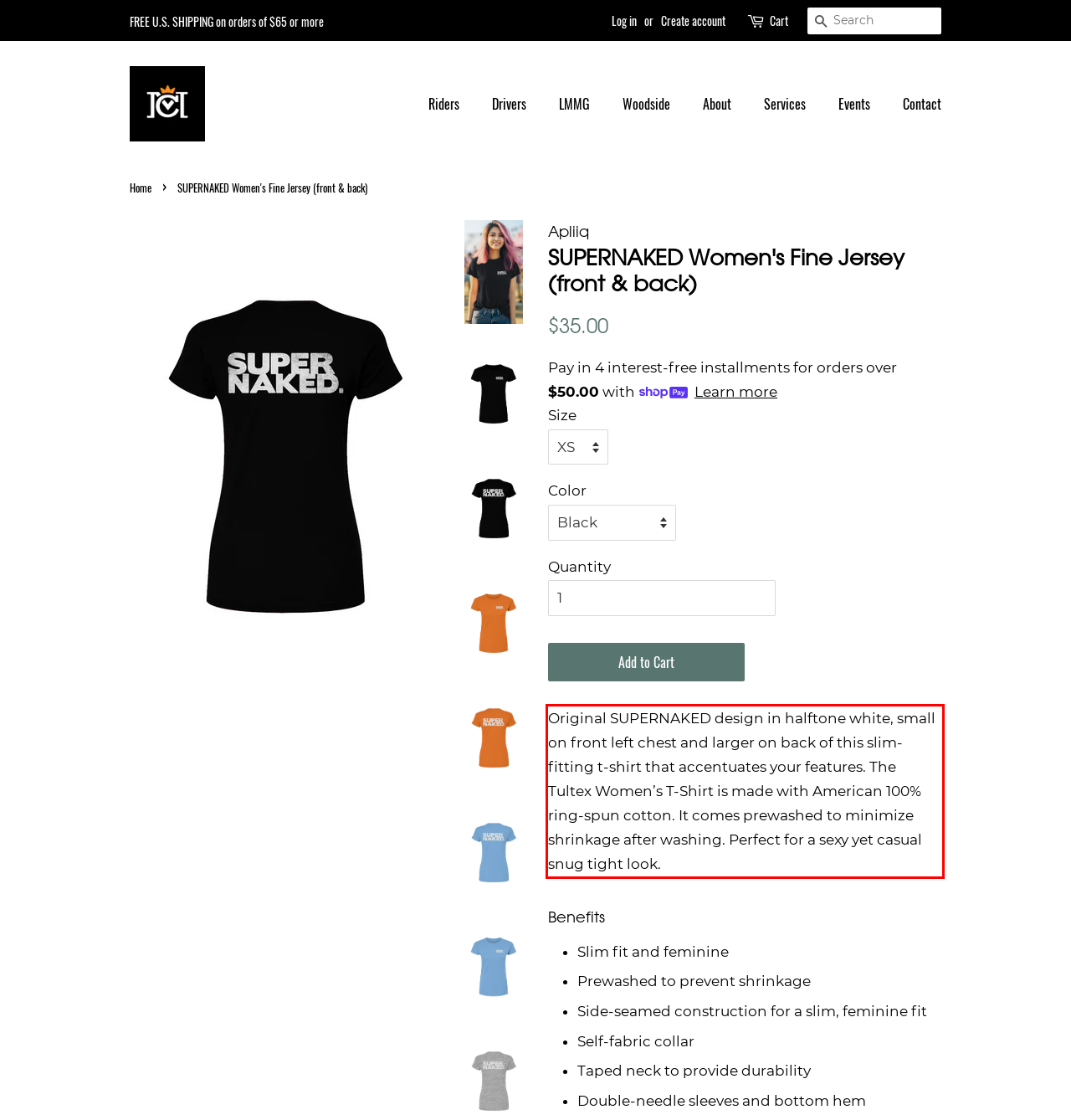Inspect the webpage screenshot that has a red bounding box and use OCR technology to read and display the text inside the red bounding box.

Original SUPERNAKED design in halftone white, small on front left chest and larger on back of this slim-fitting t-shirt that accentuates your features. The Tultex Women’s T-Shirt is made with American 100% ring-spun cotton. It comes prewashed to minimize shrinkage after washing. Perfect for a sexy yet casual snug tight look.